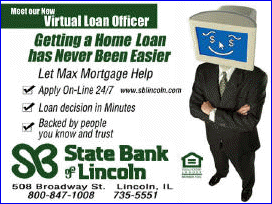Give a short answer to this question using one word or a phrase:
What is the purpose of Max Mortgage?

To help with home loans